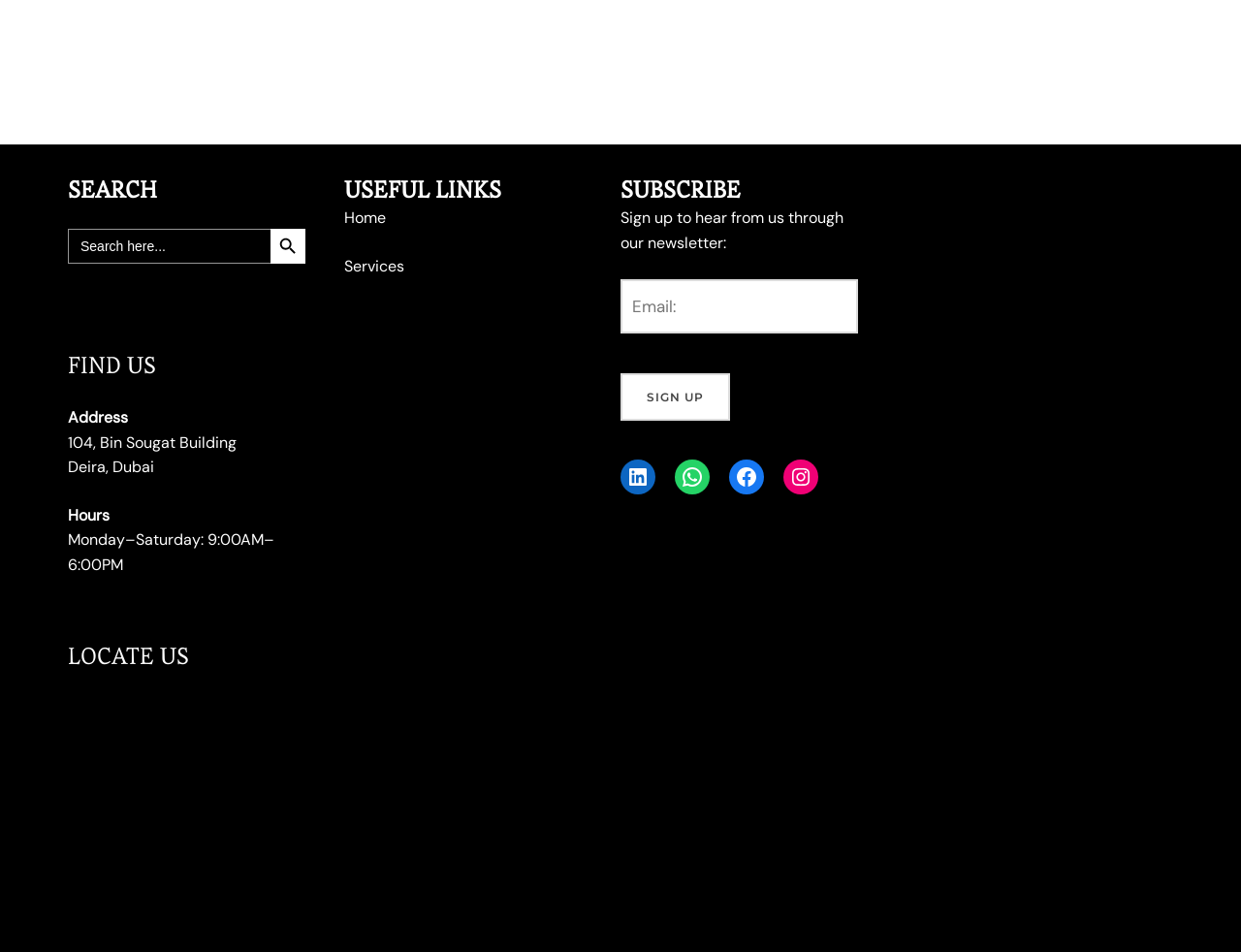Locate the bounding box coordinates of the area to click to fulfill this instruction: "Search for something". The bounding box should be presented as four float numbers between 0 and 1, in the order [left, top, right, bottom].

[0.055, 0.241, 0.246, 0.277]